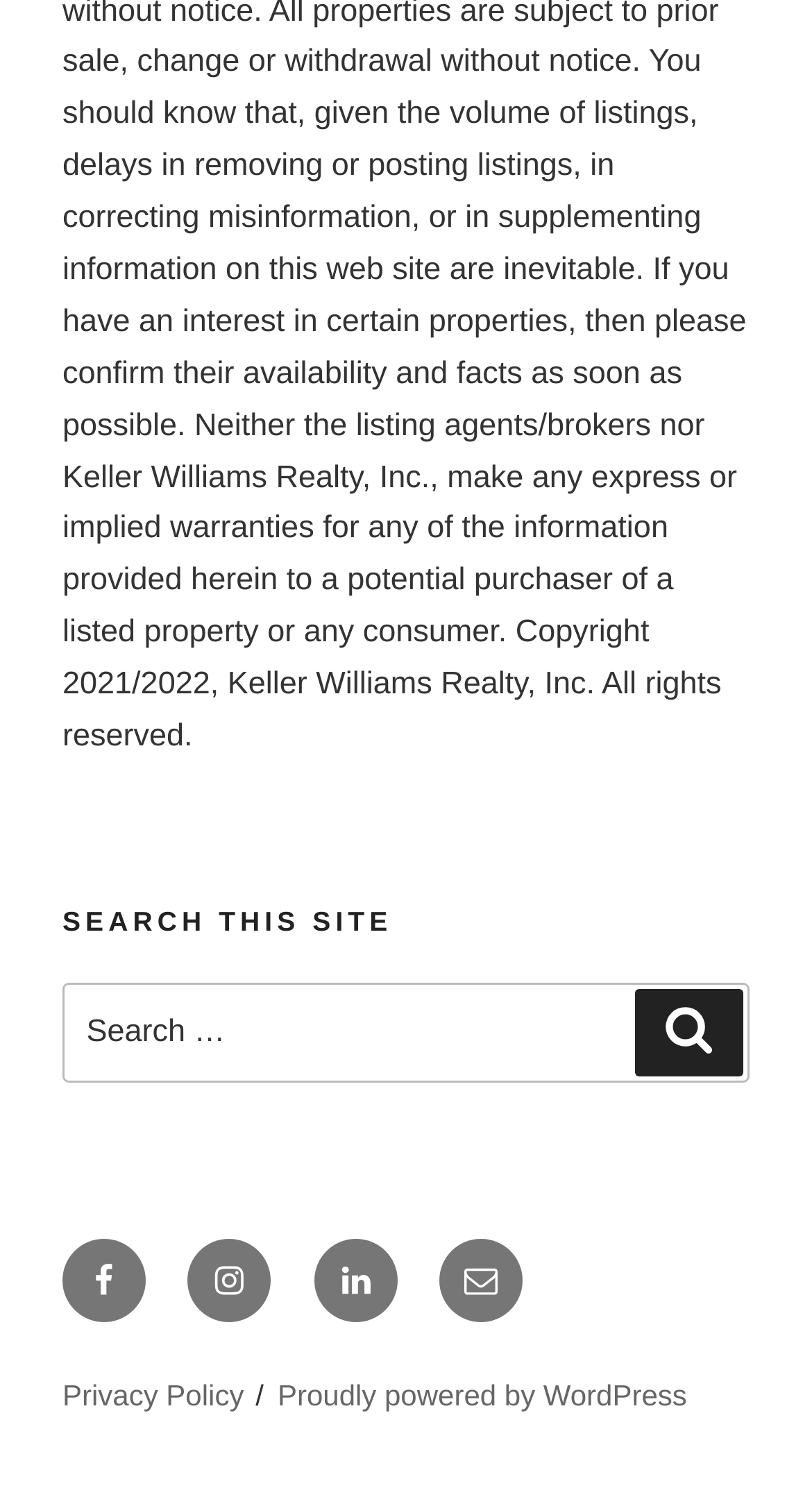Please identify the bounding box coordinates of the region to click in order to complete the given instruction: "Visit Facebook". The coordinates should be four float numbers between 0 and 1, i.e., [left, top, right, bottom].

[0.077, 0.828, 0.179, 0.883]